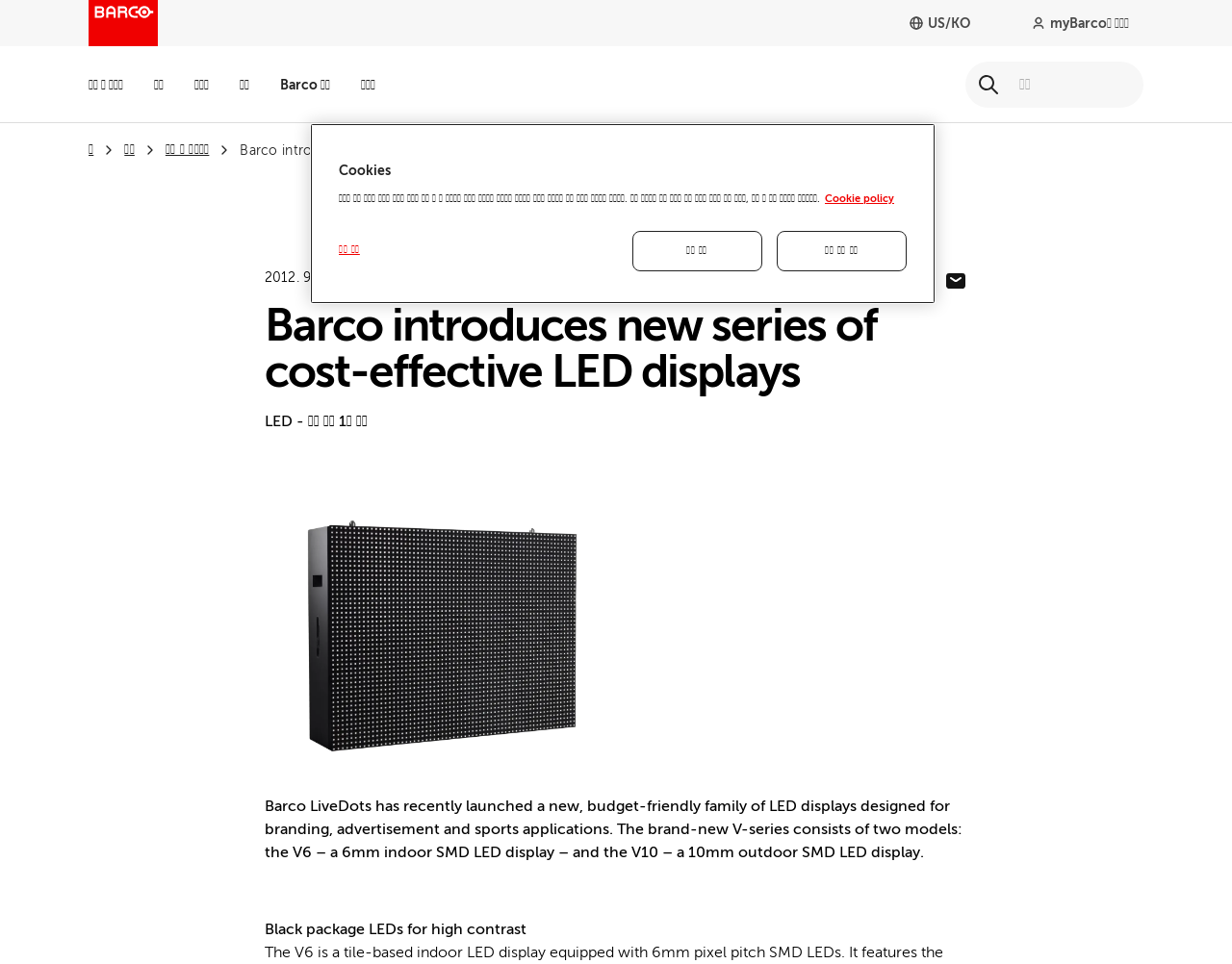Please provide the bounding box coordinates for the element that needs to be clicked to perform the following instruction: "Click the login button". The coordinates should be given as four float numbers between 0 and 1, i.e., [left, top, right, bottom].

[0.852, 0.016, 0.916, 0.032]